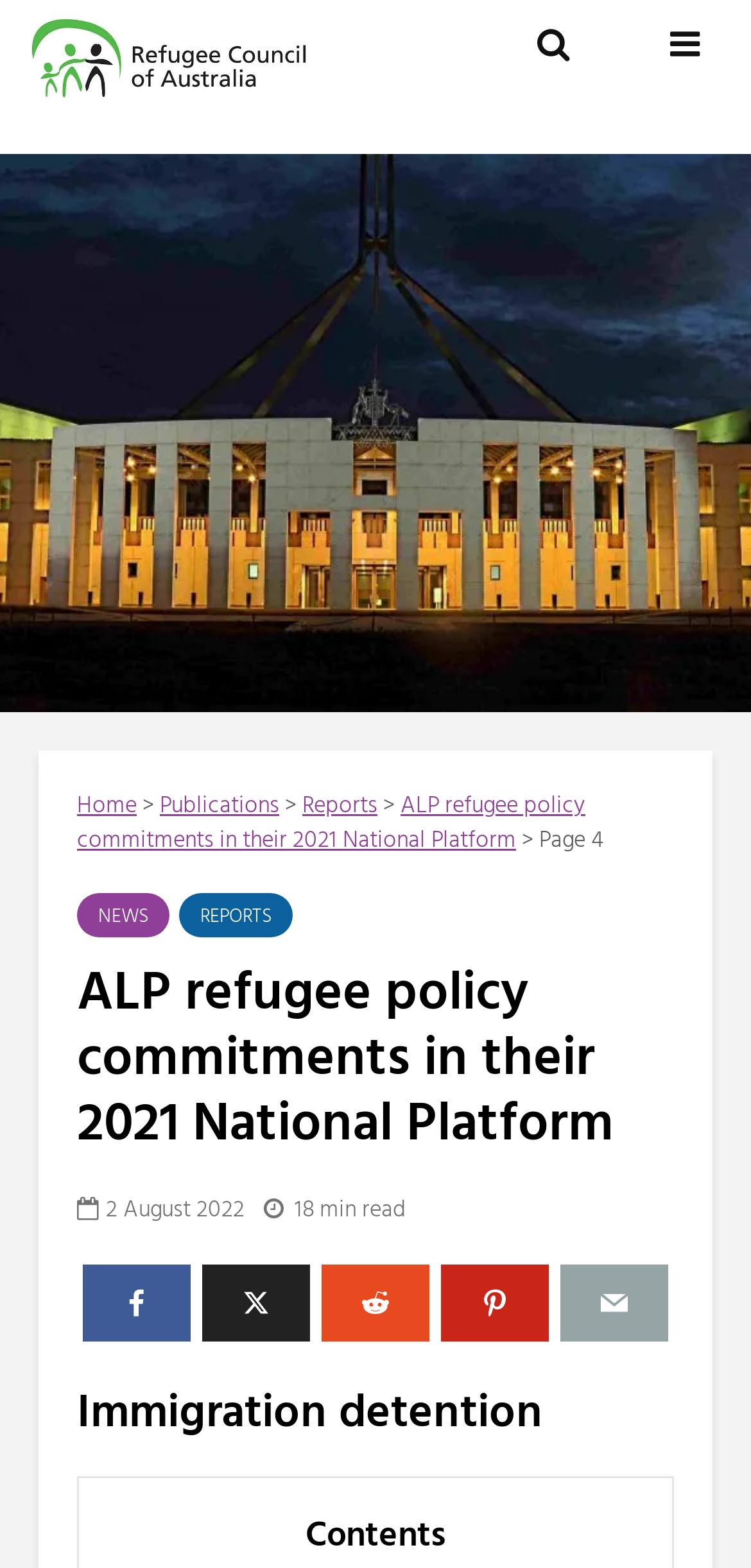Please identify the bounding box coordinates of the element's region that should be clicked to execute the following instruction: "read the ALP refugee policy commitments in their 2021 National Platform". The bounding box coordinates must be four float numbers between 0 and 1, i.e., [left, top, right, bottom].

[0.103, 0.502, 0.779, 0.549]